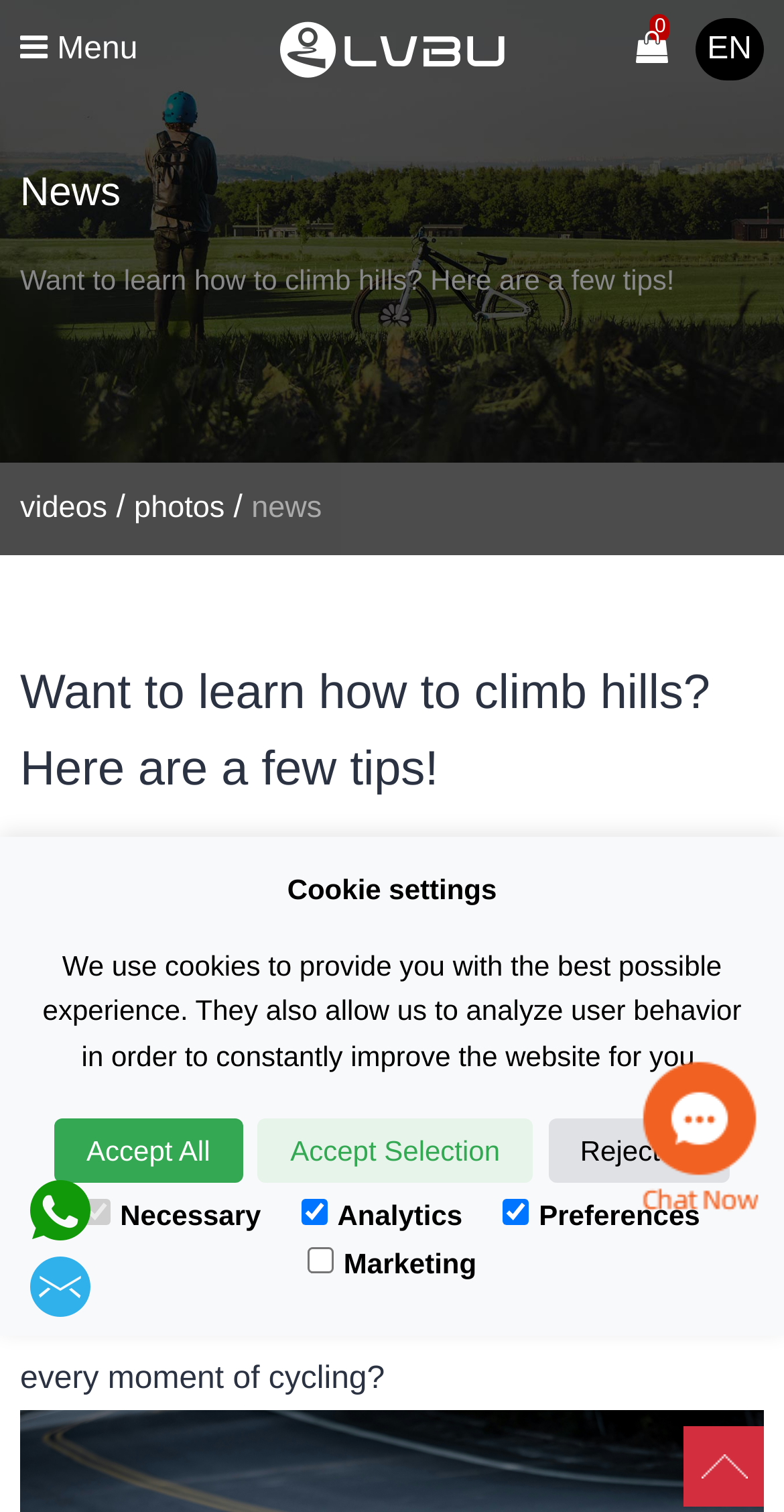Identify the bounding box for the UI element described as: "title="mail to Rao"". The coordinates should be four float numbers between 0 and 1, i.e., [left, top, right, bottom].

[0.038, 0.849, 0.115, 0.871]